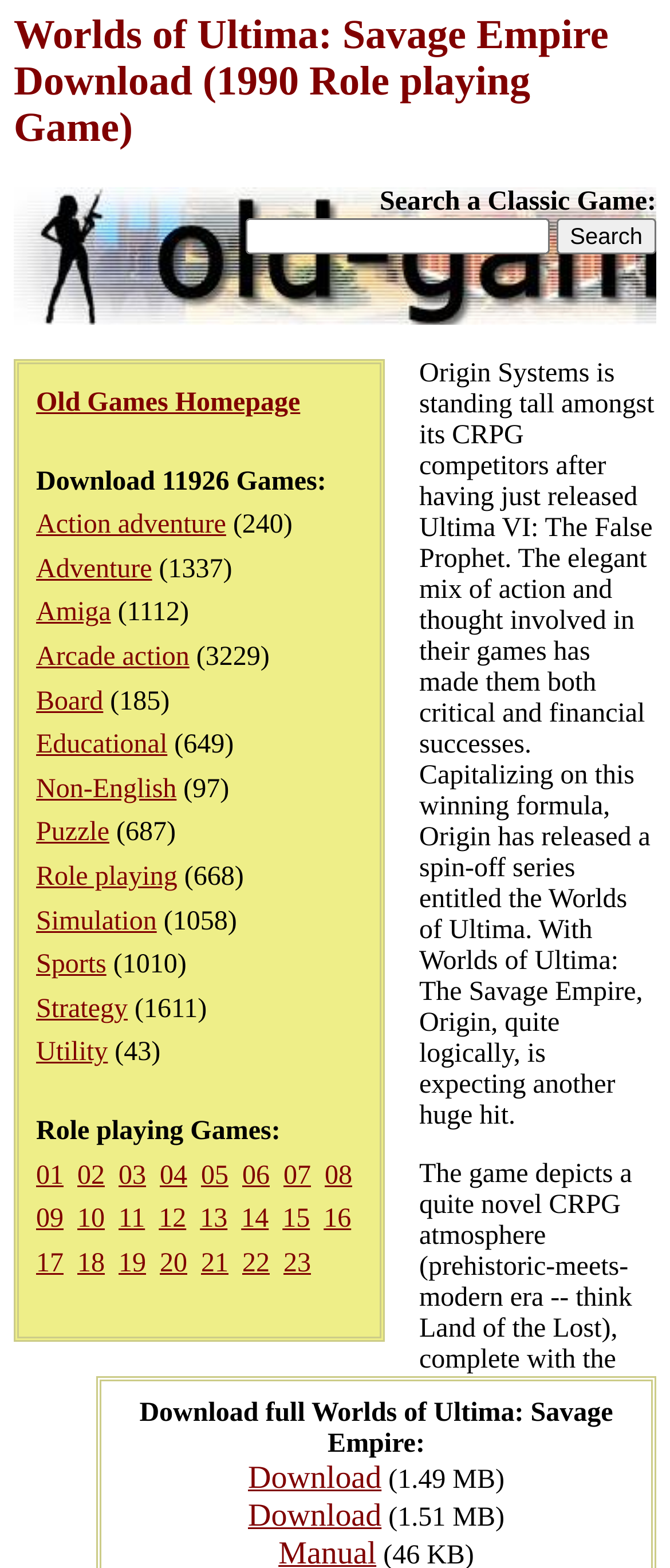Give the bounding box coordinates for this UI element: "Old Games Homepage". The coordinates should be four float numbers between 0 and 1, arranged as [left, top, right, bottom].

[0.054, 0.248, 0.448, 0.266]